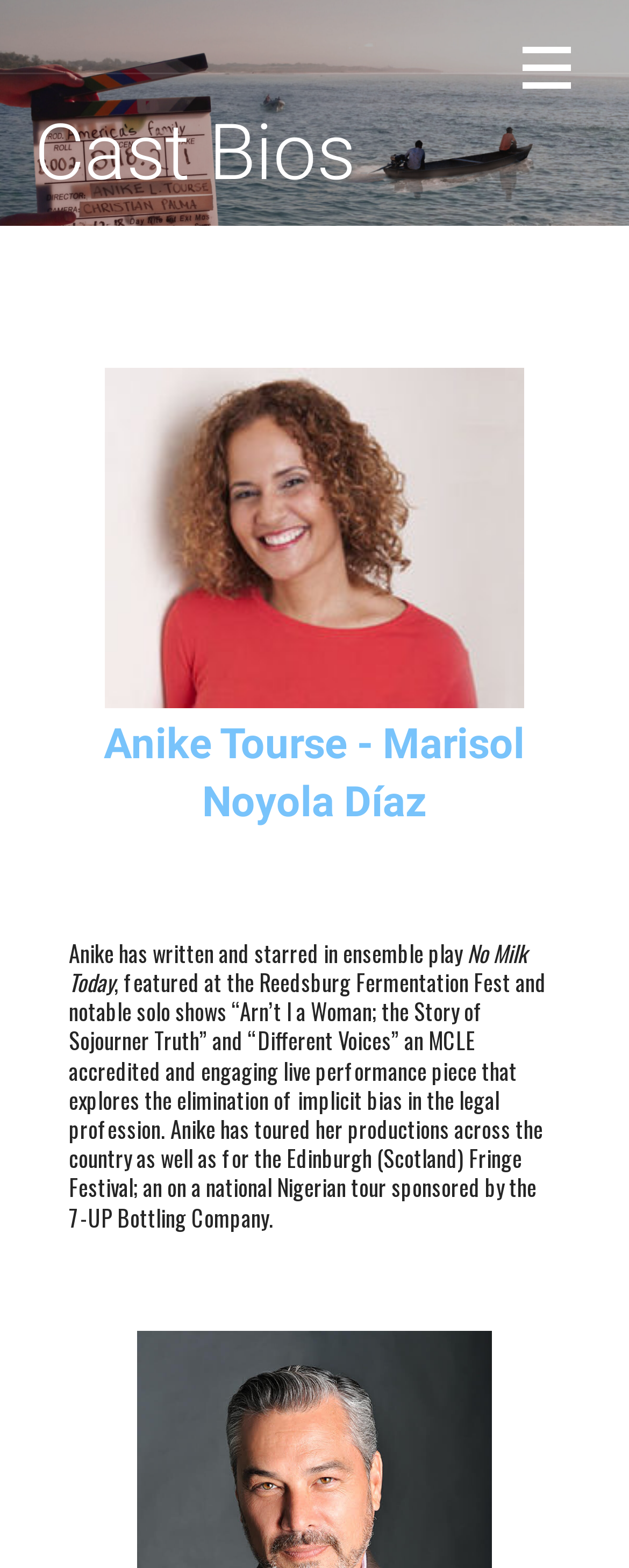Write an exhaustive caption that covers the webpage's main aspects.

The webpage is about Cast Bios, featuring a prominent heading with the same title at the top center of the page. Below the heading, there is a large image of Anike Tourse, taking up most of the width of the page, positioned slightly above the center. 

To the left of the image, there is a heading with the name "Anike Tourse - Marisol Noyola Díaz" and a link with the same text. Below this heading, there are three blocks of text describing Anike's work, including her writing and starring in an ensemble play, and her solo shows and performances. 

At the top right corner of the page, there is a button with no text.